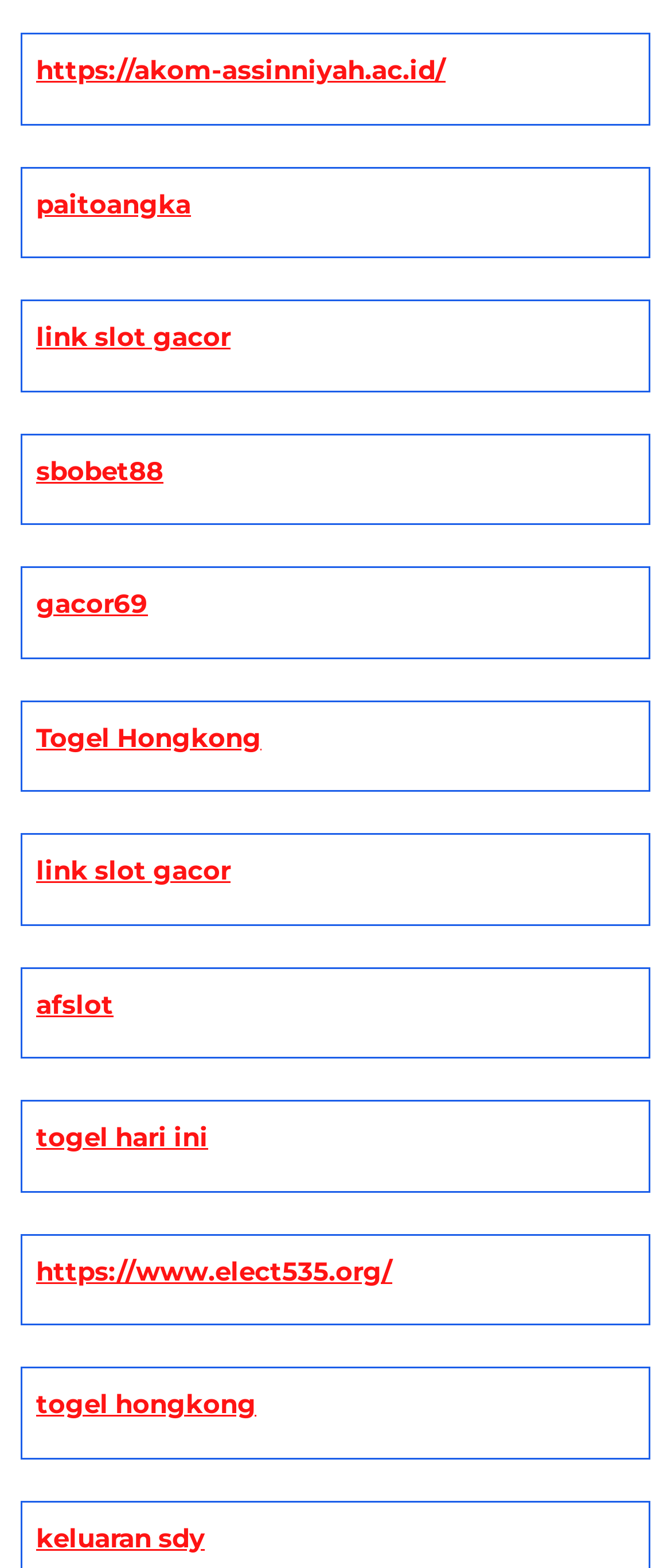How many links are related to 'togel'?
From the screenshot, supply a one-word or short-phrase answer.

3